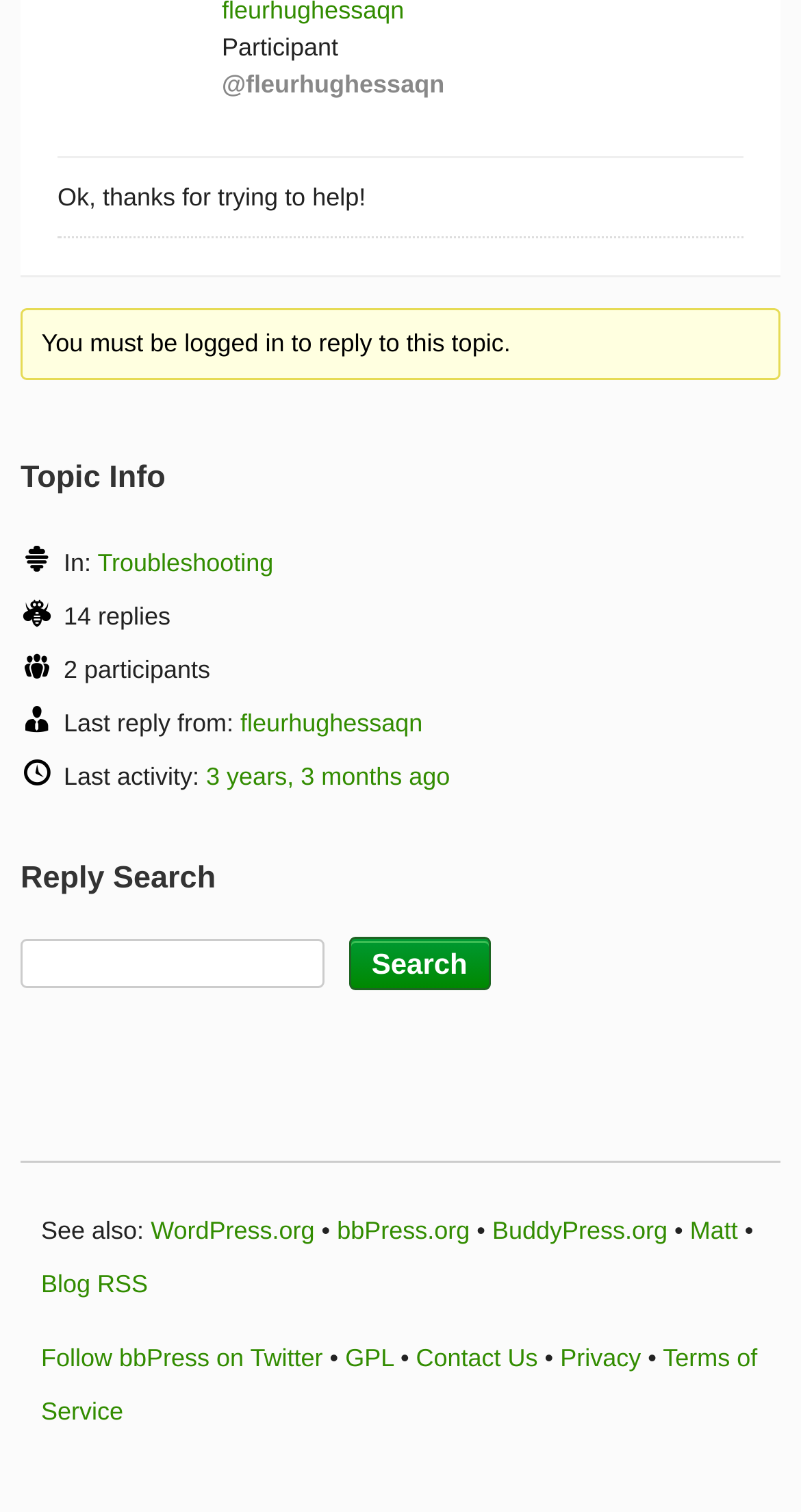Refer to the element description Terms of Service and identify the corresponding bounding box in the screenshot. Format the coordinates as (top-left x, top-left y, bottom-right x, bottom-right y) with values in the range of 0 to 1.

[0.051, 0.888, 0.946, 0.943]